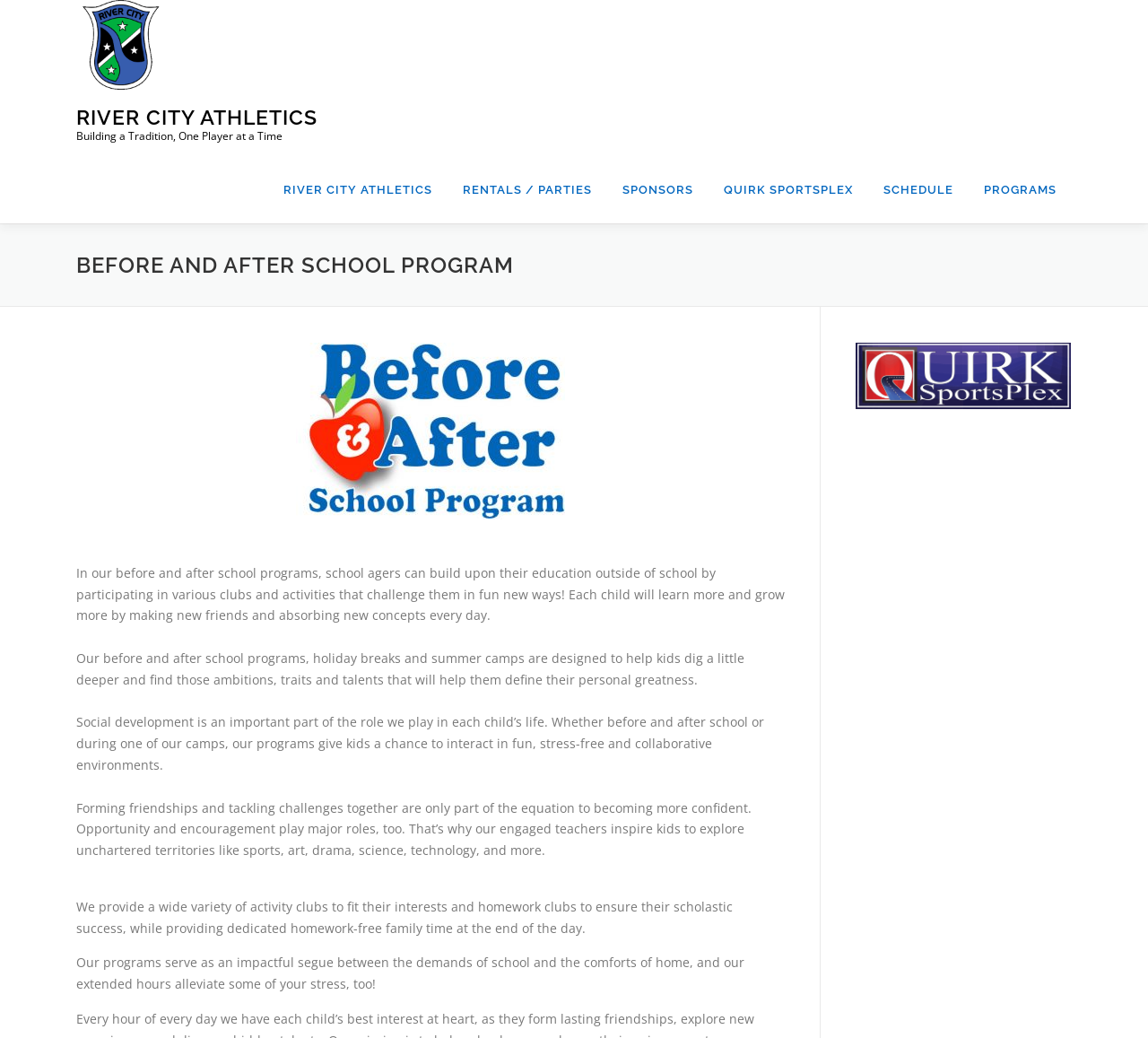Please indicate the bounding box coordinates of the element's region to be clicked to achieve the instruction: "Visit the 'England Exchange Program' page". Provide the coordinates as four float numbers between 0 and 1, i.e., [left, top, right, bottom].

[0.234, 0.252, 0.399, 0.29]